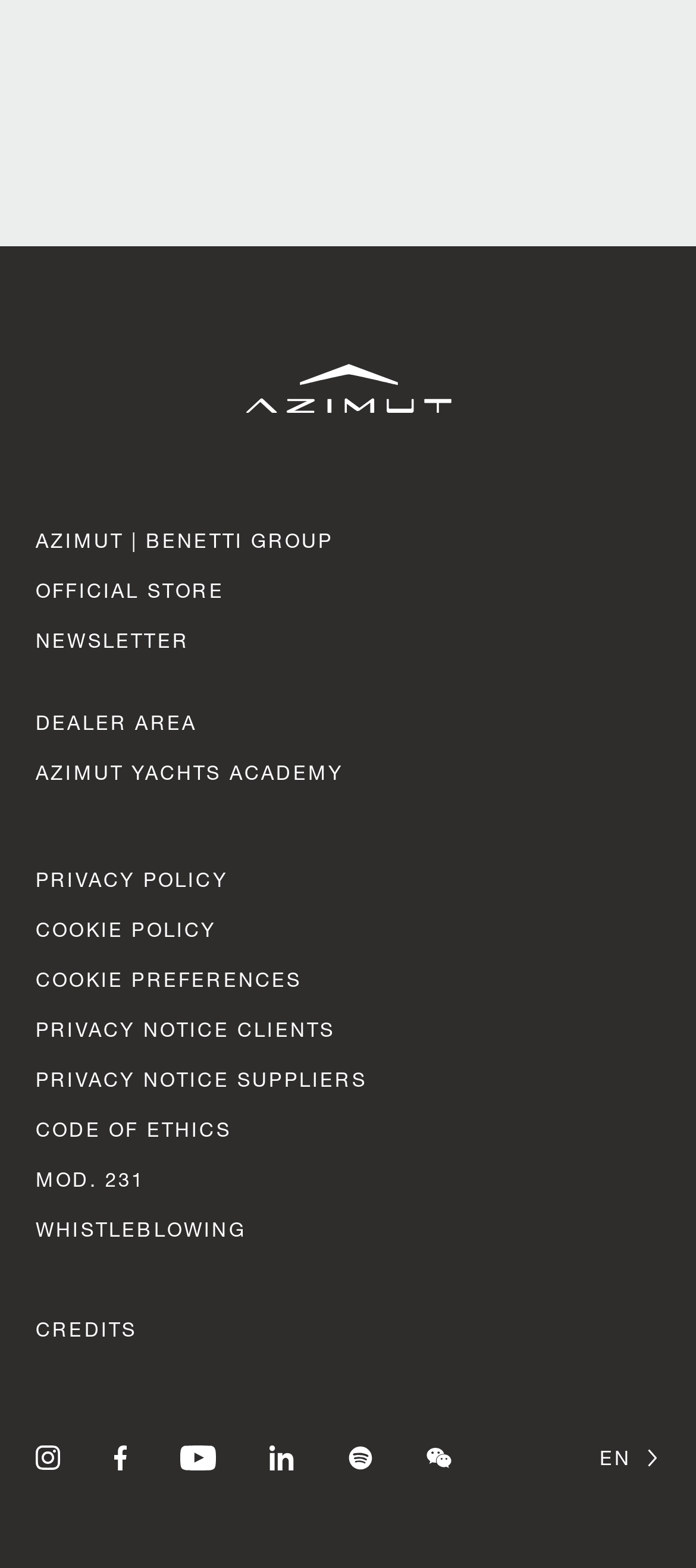Find and specify the bounding box coordinates that correspond to the clickable region for the instruction: "Change language".

[0.862, 0.923, 0.908, 0.936]